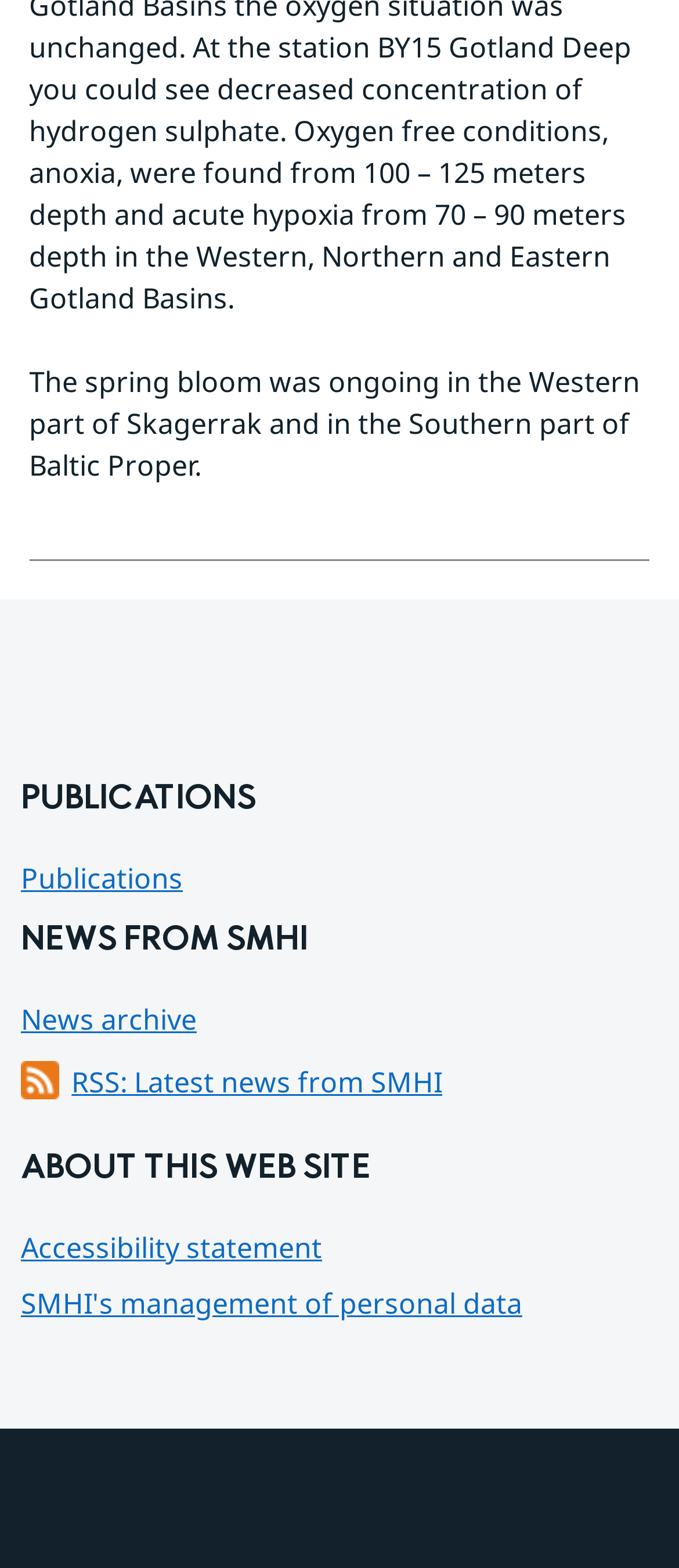How many links are there in the 'ABOUT THIS WEB SITE' region?
Refer to the screenshot and respond with a concise word or phrase.

2